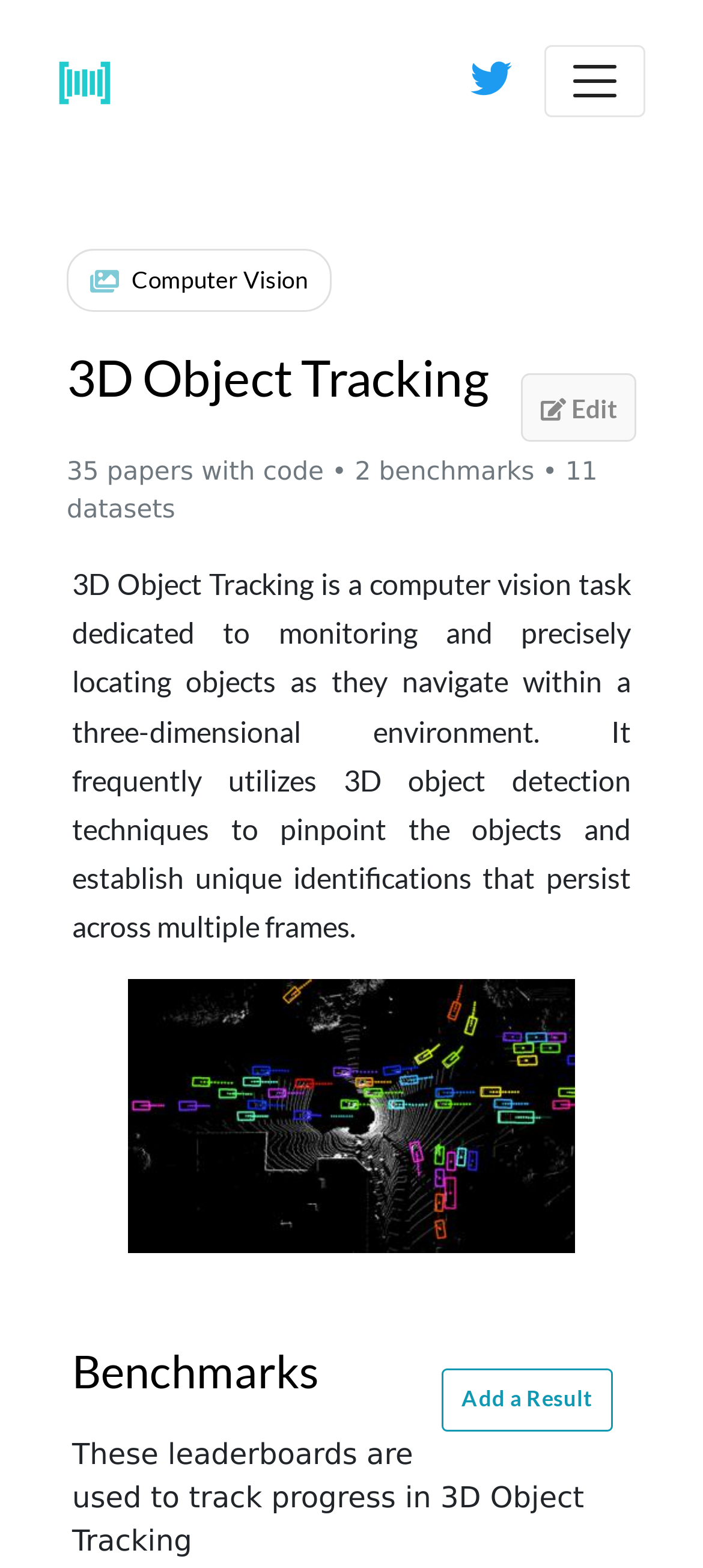How many papers with code are there?
Provide an in-depth and detailed explanation in response to the question.

The webpage states that there are 35 papers with code, which is mentioned in the text '35 papers with code • 2 benchmarks • 11 datasets'.